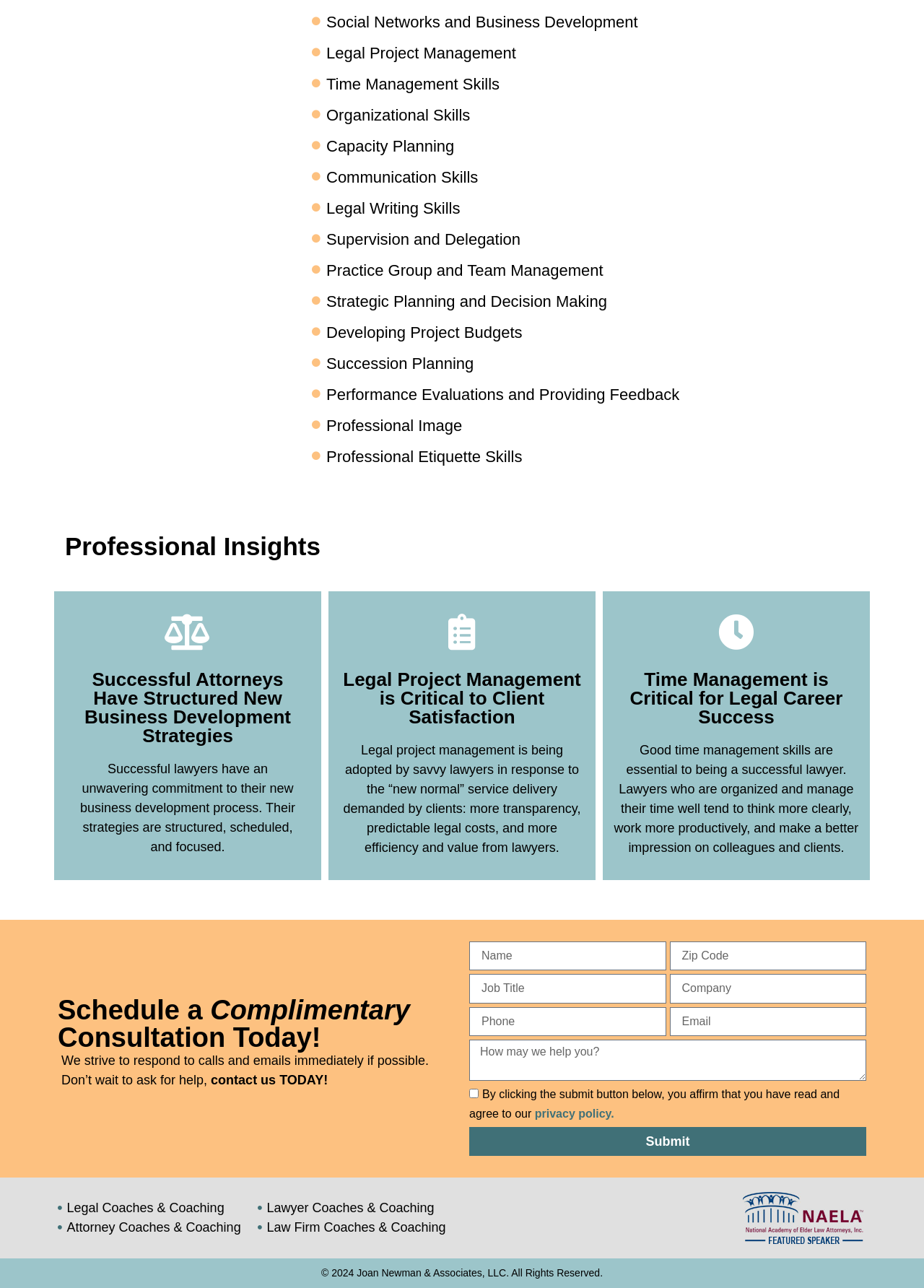Please provide a comprehensive answer to the question below using the information from the image: What is the main topic of the webpage?

Based on the links and headings on the webpage, it appears that the main topic is related to legal career development, including skills such as business development, project management, and time management.